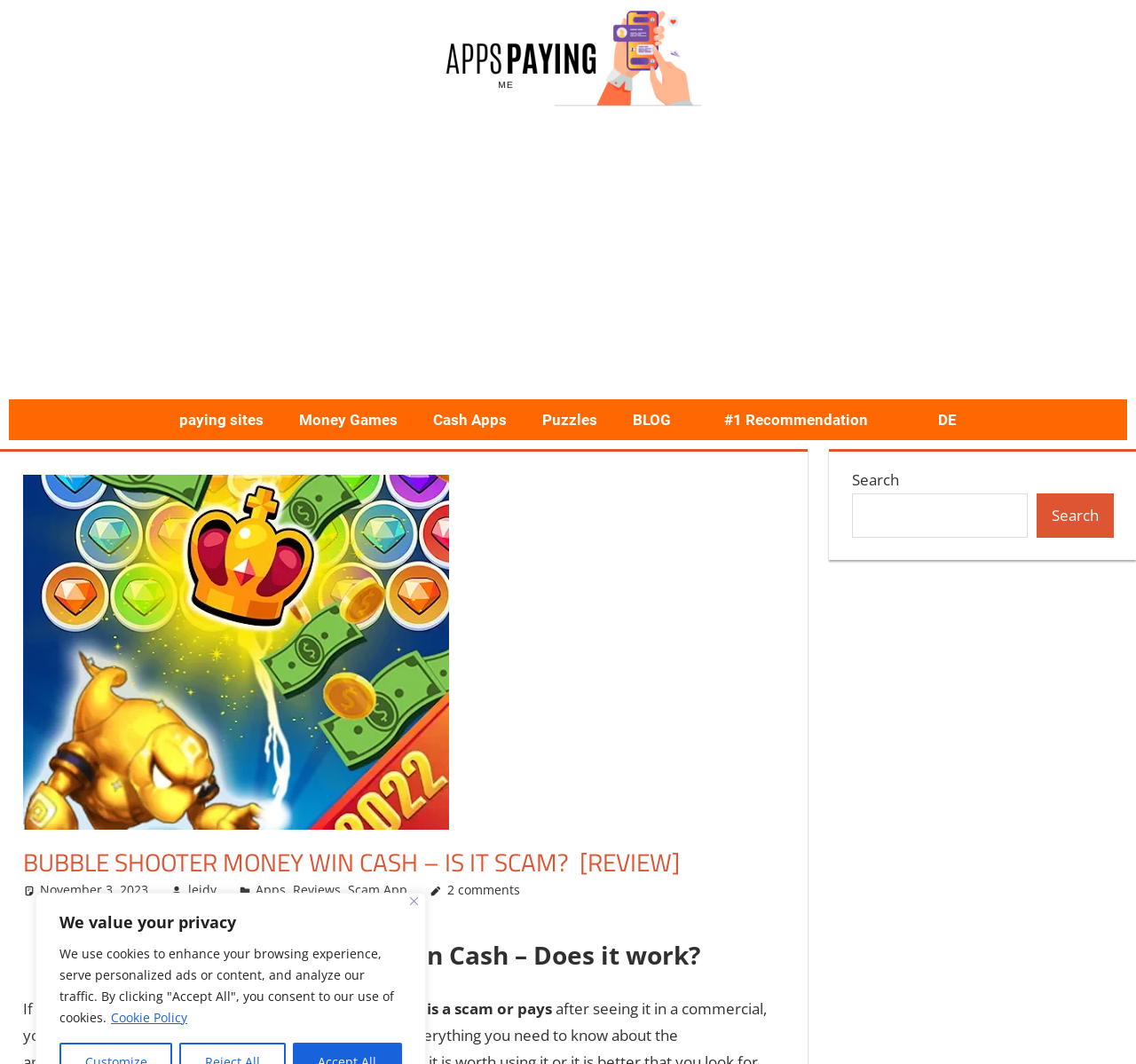Please answer the following question using a single word or phrase: 
What is the date of the review?

November 3, 2023